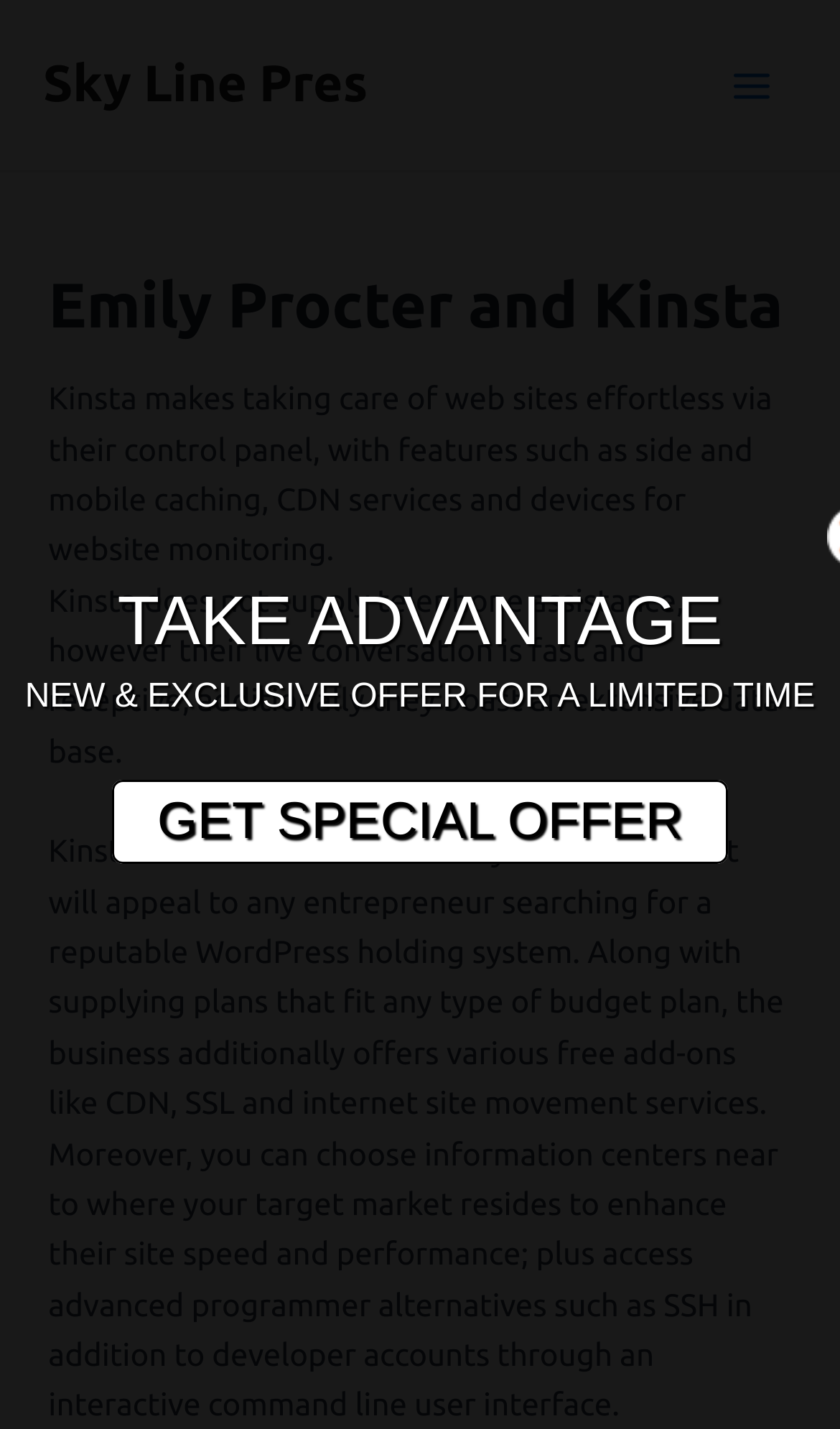Provide the bounding box coordinates for the UI element that is described as: "GET SPECIAL OFFER".

[0.133, 0.545, 0.867, 0.604]